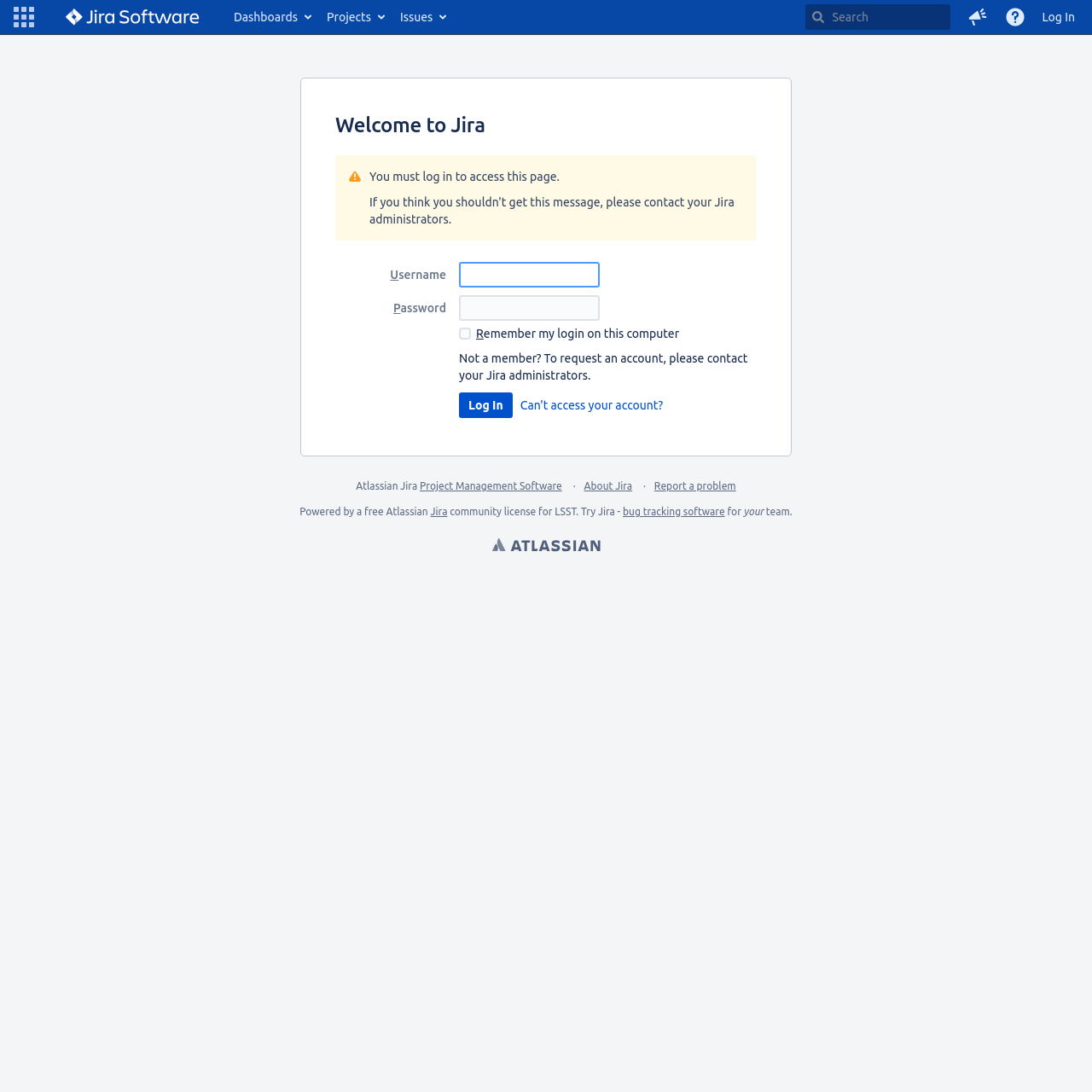Using the element description: "Atlassian", determine the bounding box coordinates for the specified UI element. The coordinates should be four float numbers between 0 and 1, [left, top, right, bottom].

[0.008, 0.493, 0.992, 0.509]